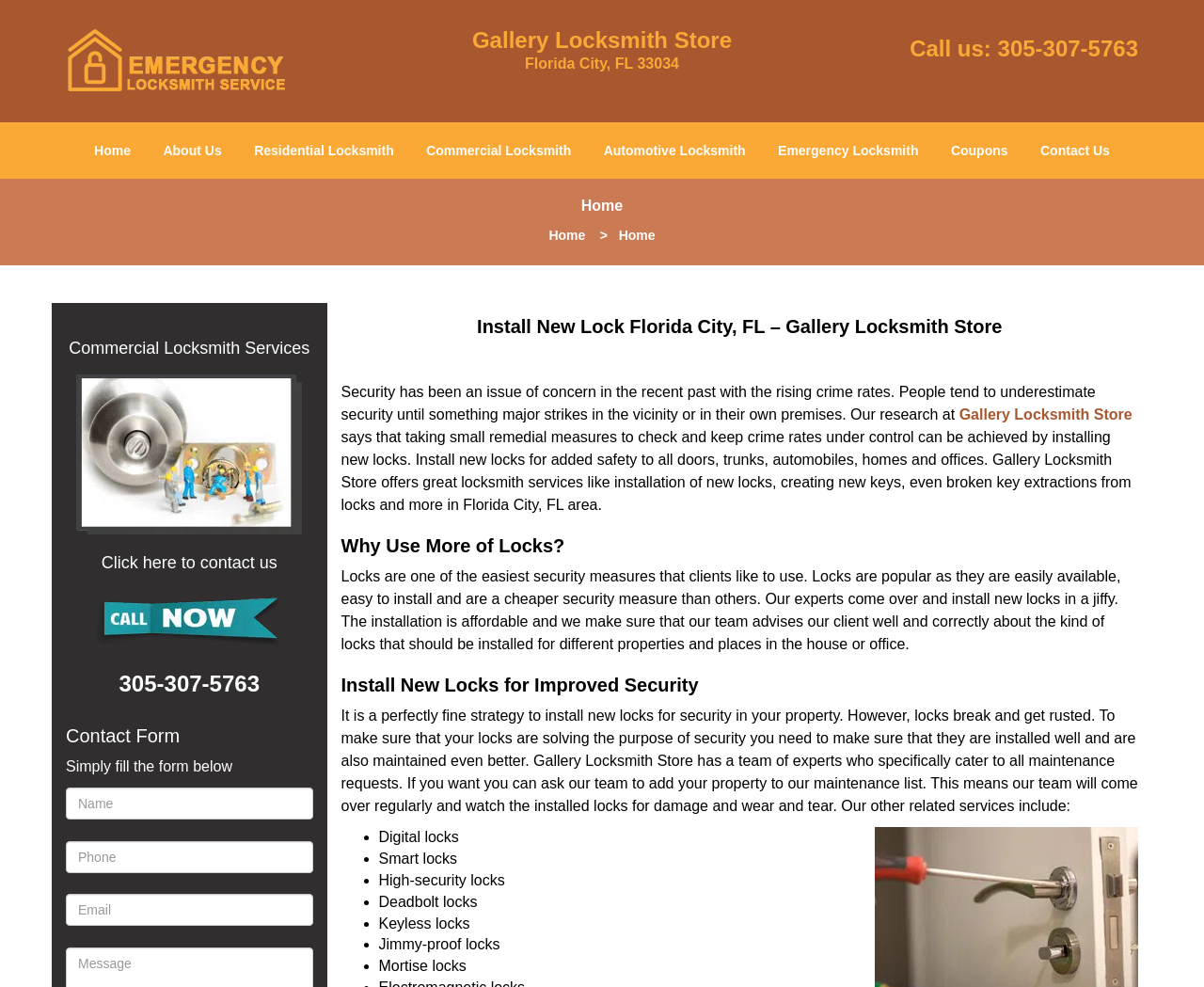How can I contact Gallery Locksmith Store?
Answer the question with a detailed and thorough explanation.

I found this information by looking at the navigation menu at the top of the webpage, which has a 'Contact Us' link, and also by seeing the contact form at the bottom of the webpage, which allows users to fill out their information to get in touch with Gallery Locksmith Store.